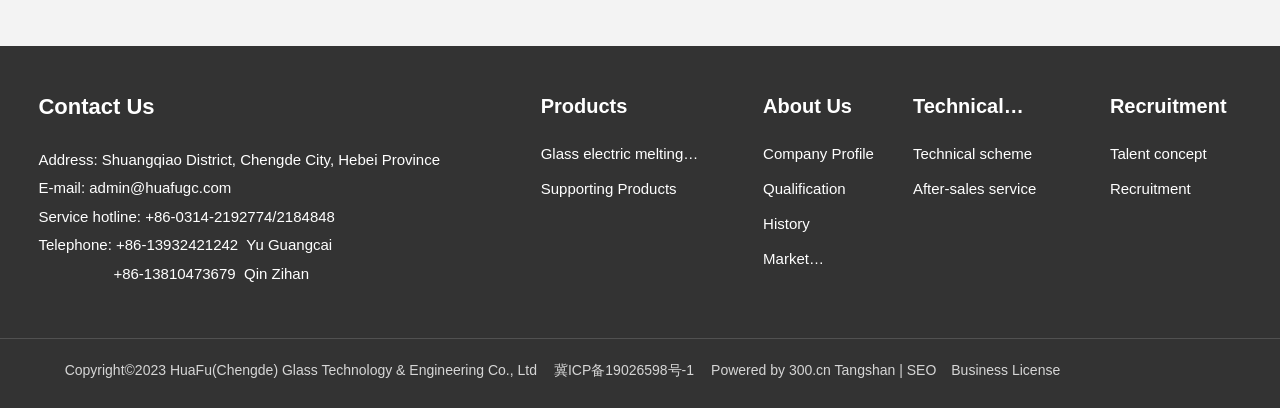What is the name of the company?
Refer to the image and provide a one-word or short phrase answer.

HuaFu(Chengde) Glass Technology & Engineering Co., Ltd